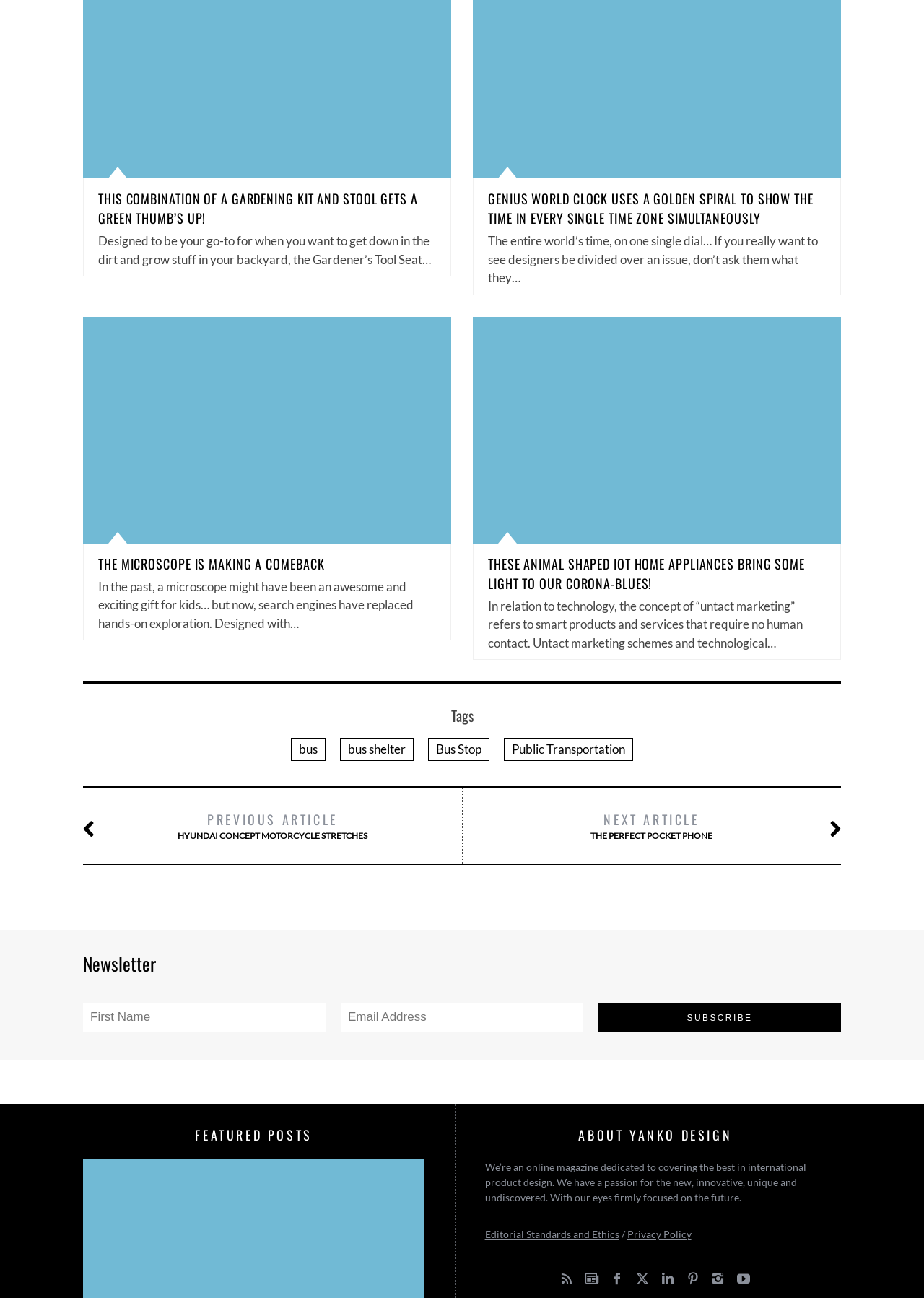Use a single word or phrase to answer the question: 
What is the theme of the website?

Product design